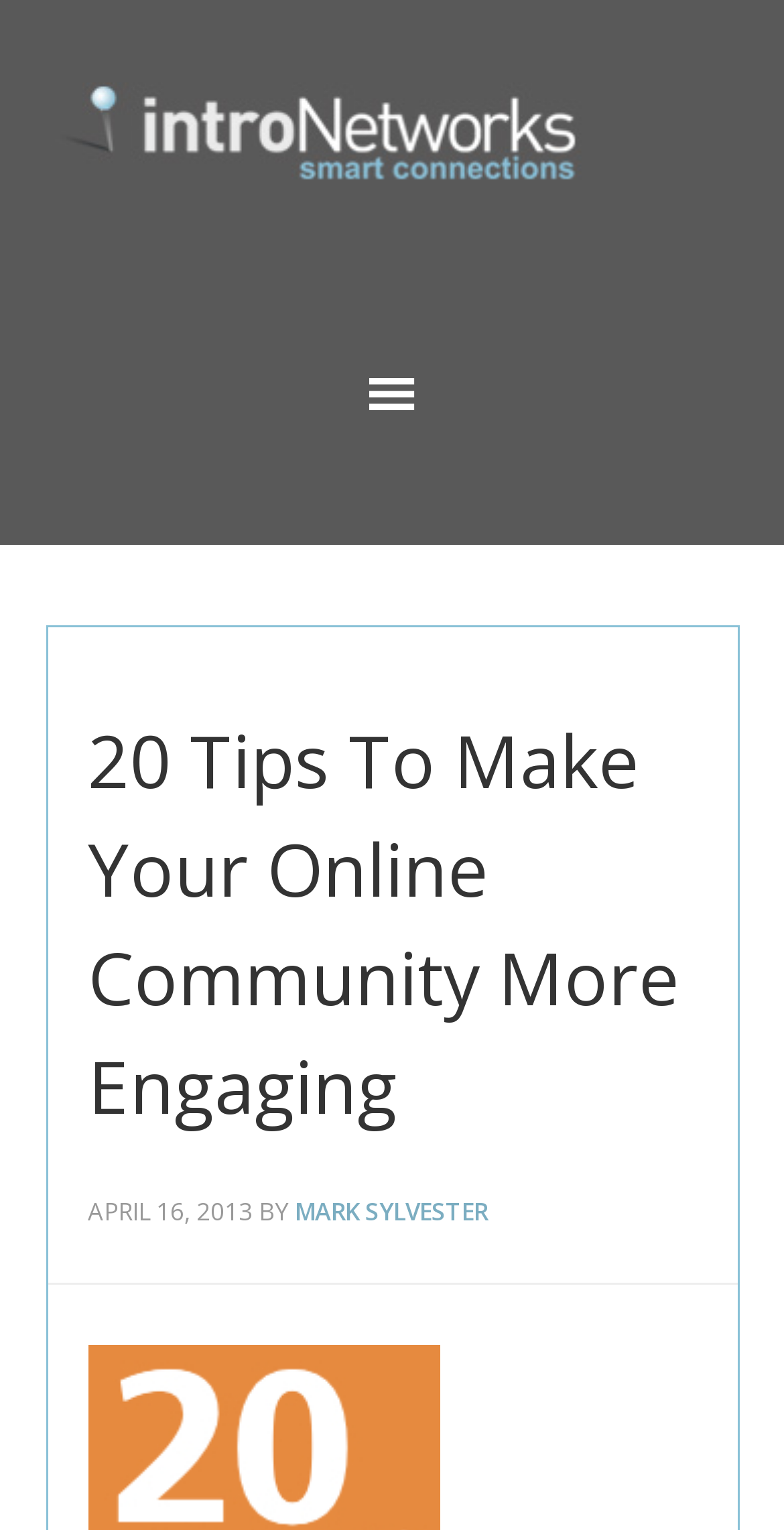What is the date of the article?
Based on the content of the image, thoroughly explain and answer the question.

I found the date of the article by looking at the time element, which is a child of the header element. The time element contains a static text 'APRIL 16, 2013', which indicates the date of the article.